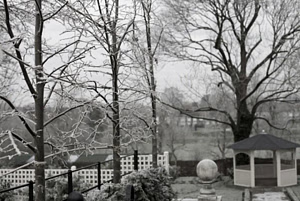Offer an in-depth caption for the image.

This enchanting winter scene captures a serene outdoor setting where delicate snowflakes dust the branches of towering trees, creating a magical atmosphere. The garden features a quaint gazebo, nestled amidst the winter wonderland, with a smooth stone sphere placed thoughtfully in the foreground. The stark contrast of the snow-covered scene against the dark, bare branches and the soft hues of the landscape evokes a sense of tranquility and beauty. This image embodies the charm of a winter wedding, emphasizing the picturesque backdrop that snow can provide for unforgettable photographs. The ethereal quality of the moment conveys the unique allure of celebrating a union during the winter months, highlighting the intimate and romantic ambiance of such occasions.